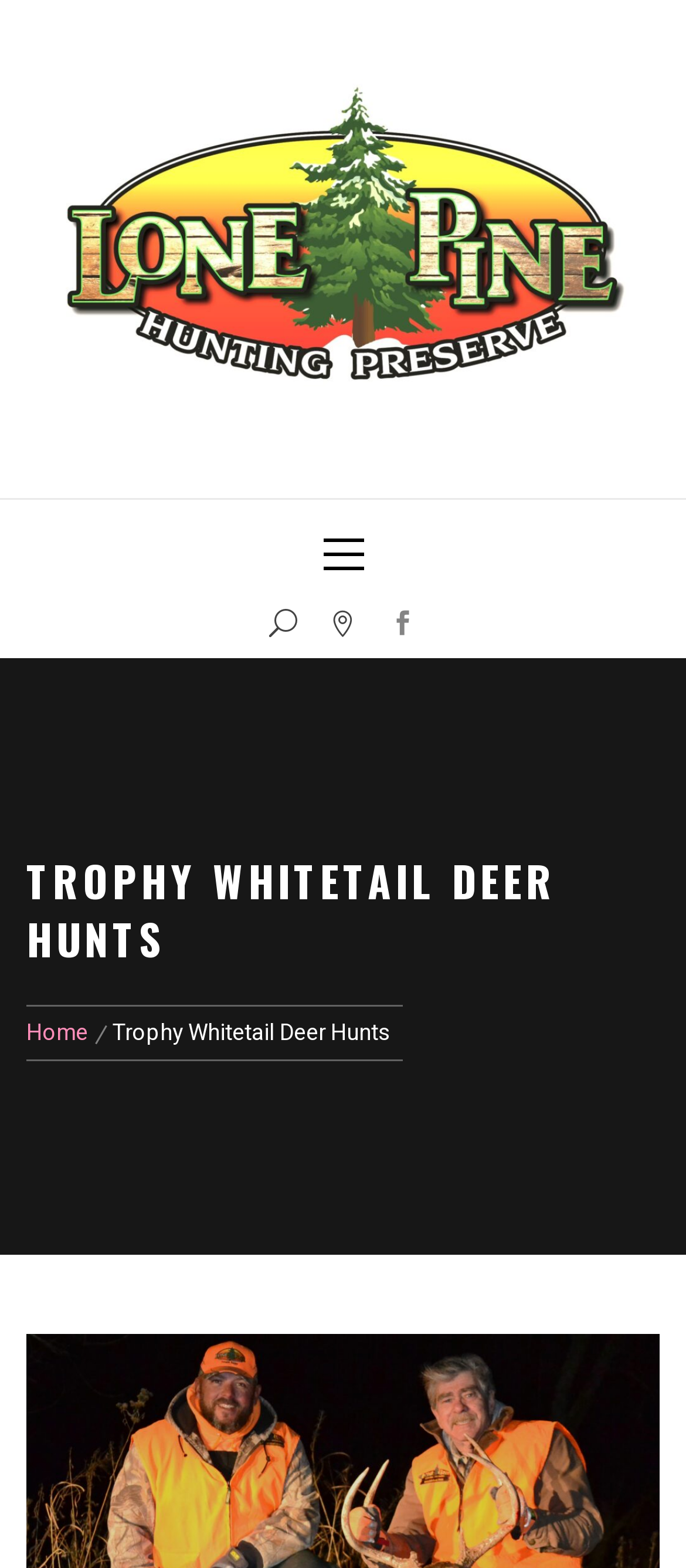How many images are on the webpage?
Based on the visual information, provide a detailed and comprehensive answer.

I found the answer by looking at the image element 'lone pine' which is located near the top of the page, and therefore there is at least one image on the webpage.